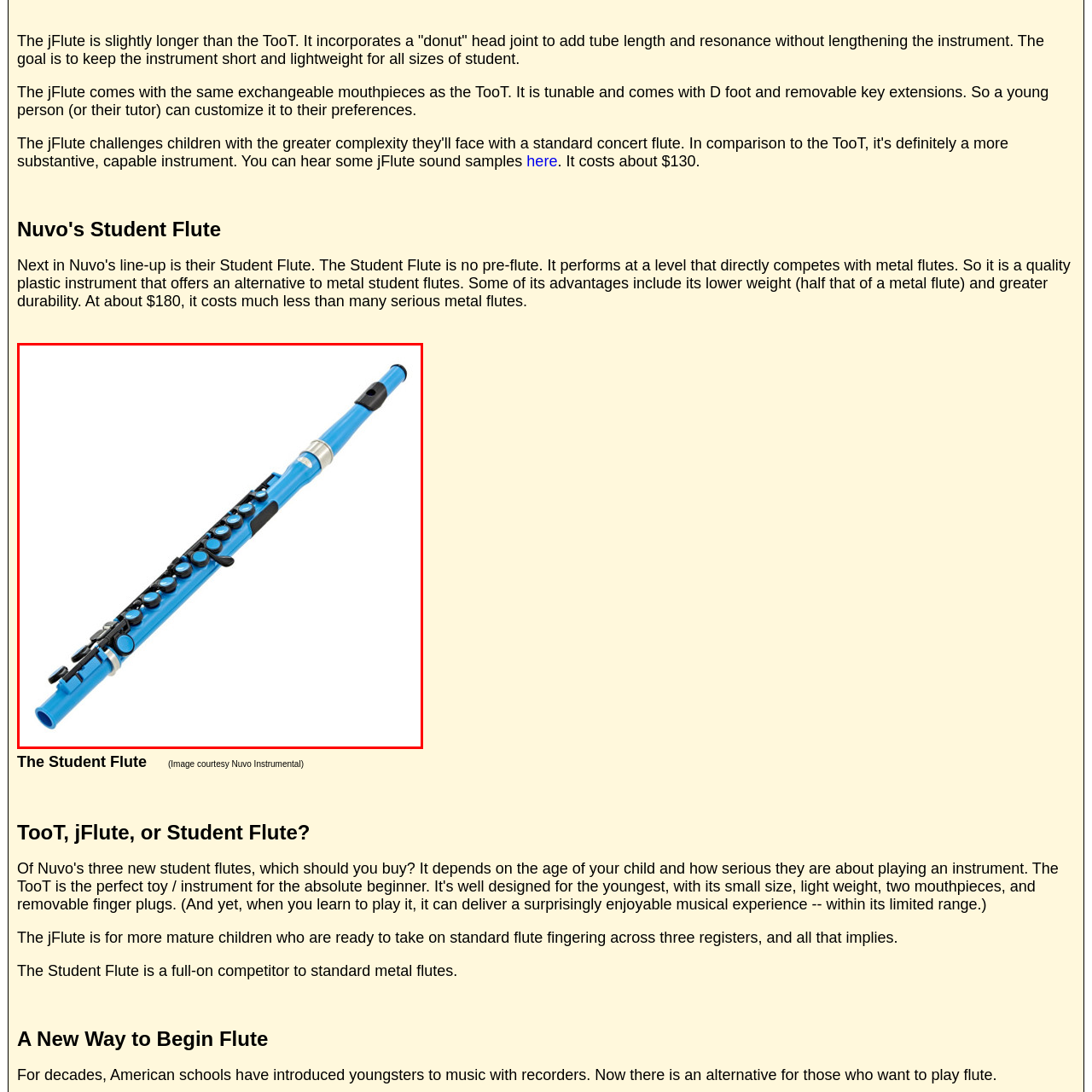What is the alternative to traditional metal flutes offered by the Student Flute?  
Study the image enclosed by the red boundary and furnish a detailed answer based on the visual details observed in the image.

The caption states that the Student Flute 'offers a full-bodied sound that competes with traditional metal flutes', suggesting that it provides a similar sound quality to traditional metal flutes, making it a viable alternative.